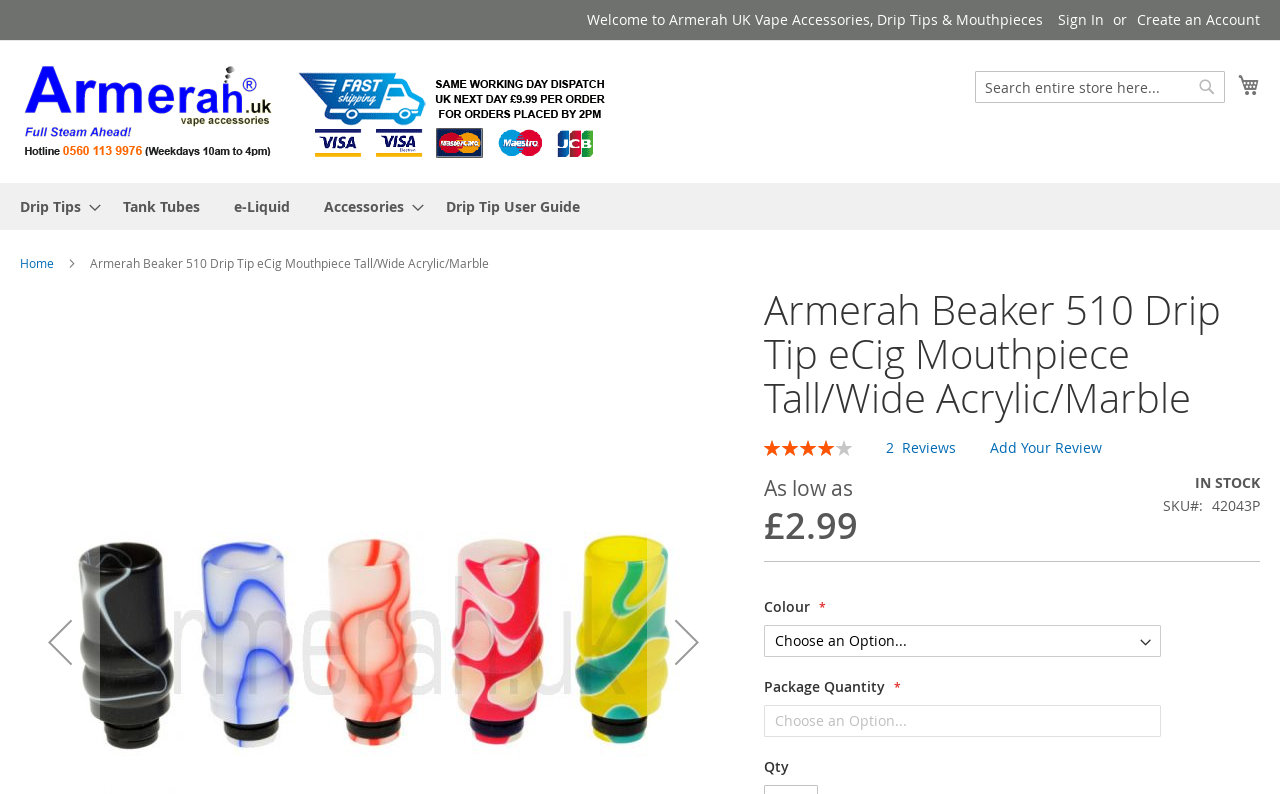What is the purpose of the 'Search' button?
Using the details shown in the screenshot, provide a comprehensive answer to the question.

I found the search button on the top right corner of the webpage, and based on its location and label, I infer that its purpose is to allow users to search for specific products on the website.